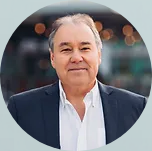Please analyze the image and provide a thorough answer to the question:
What type of clients does the mortgage broker specialize in helping?

According to the caption, Keith Baker, the mortgage broker, helps clients navigate mortgage solutions, particularly for those who are self-employed, which suggests his area of specialization.